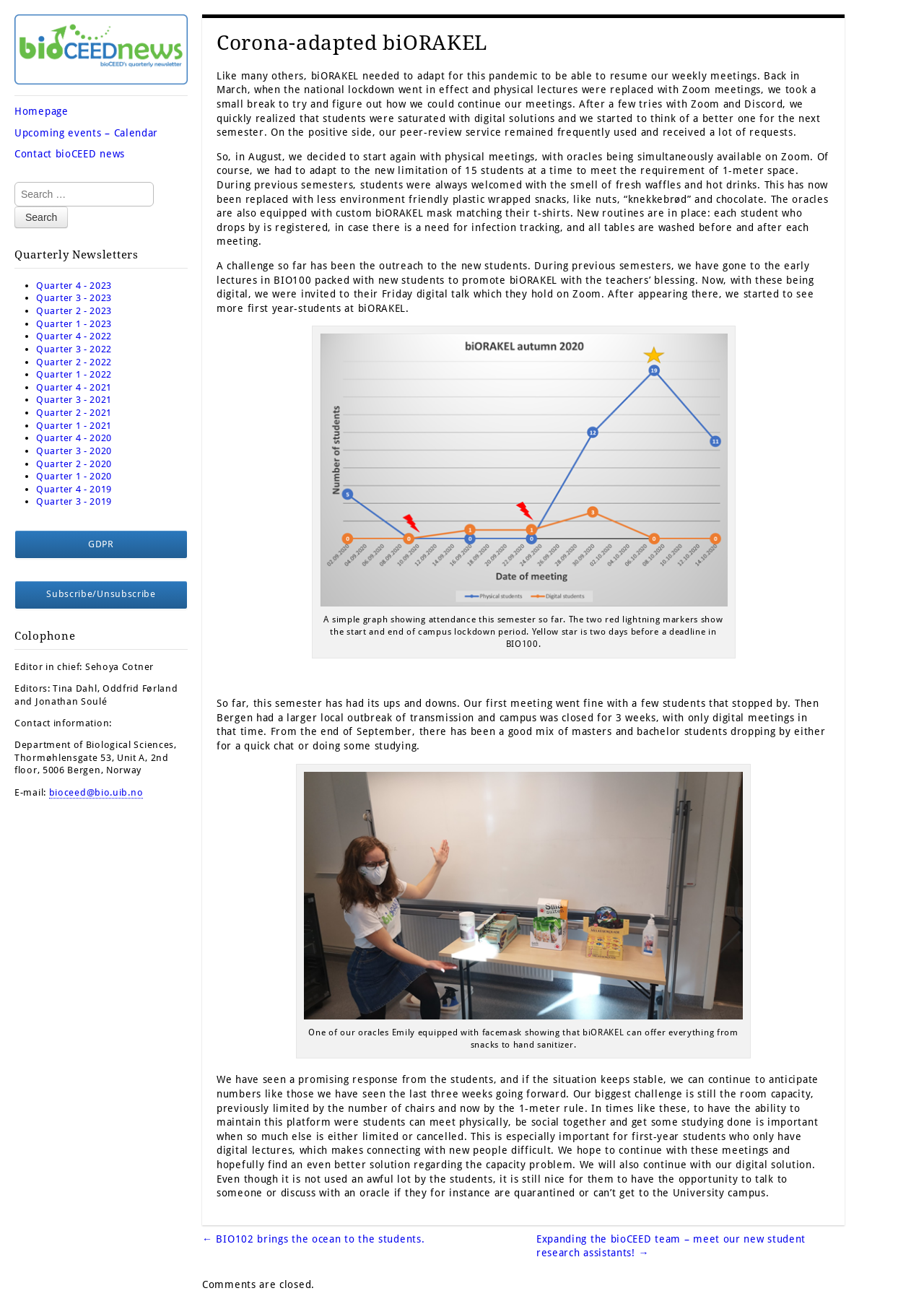Respond to the question below with a concise word or phrase:
How many quarterly newsletters are listed?

12